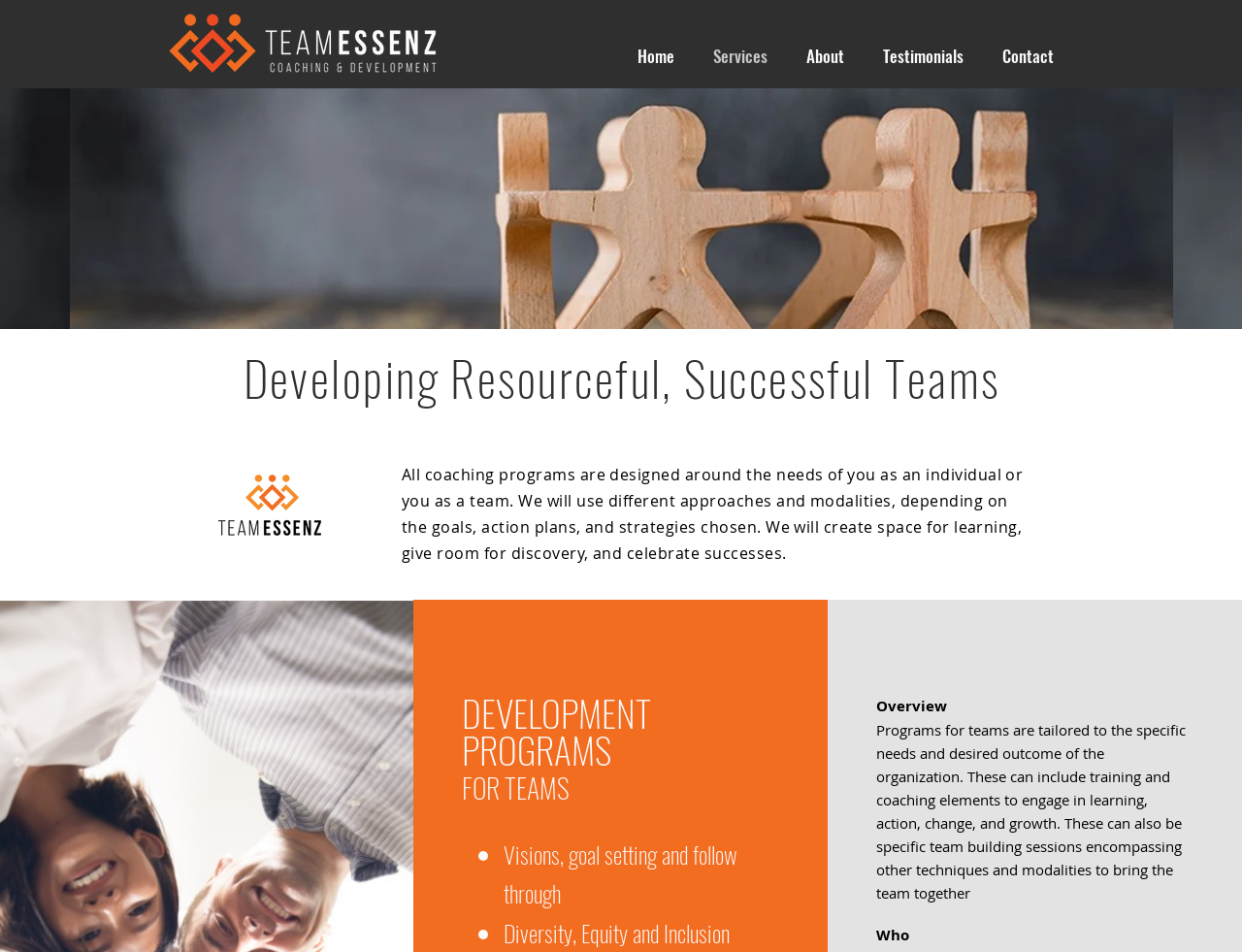Please give a one-word or short phrase response to the following question: 
What is the image above the navigation bar?

TeamEssenz logo